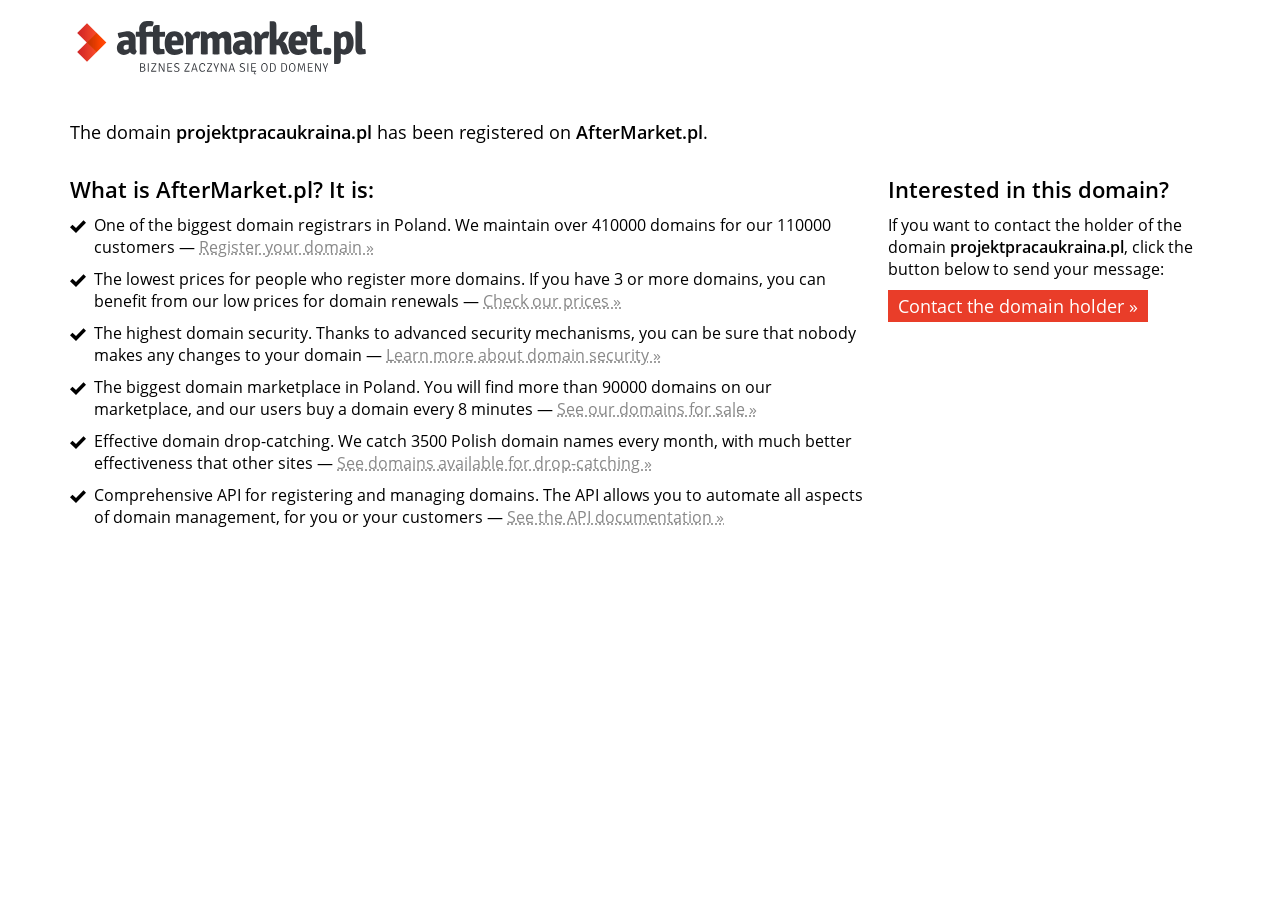Write a detailed summary of the webpage, including text, images, and layout.

The webpage appears to be a domain registration and marketplace website, specifically for the domain "projektpracaukraina.pl". At the top, there is a logo image and a link, followed by a brief description of the domain, including its registration status and the registrar, "AfterMarket.pl".

Below this, there is a heading that asks if the user is interested in the domain, and provides a link to contact the domain holder. There is also a section that explains what AfterMarket.pl is, describing it as a large domain registrar in Poland that maintains over 410,000 domains for its customers.

The webpage then lists several benefits of using AfterMarket.pl, including low prices for registering multiple domains, high domain security, and a large marketplace for buying and selling domains. Each of these points is accompanied by a link to learn more or take action. Additionally, there is a section that highlights the effectiveness of AfterMarket.pl's domain drop-catching service and provides a link to see available domains.

Finally, there is a section that describes the comprehensive API for registering and managing domains, which allows for automation of domain management tasks.